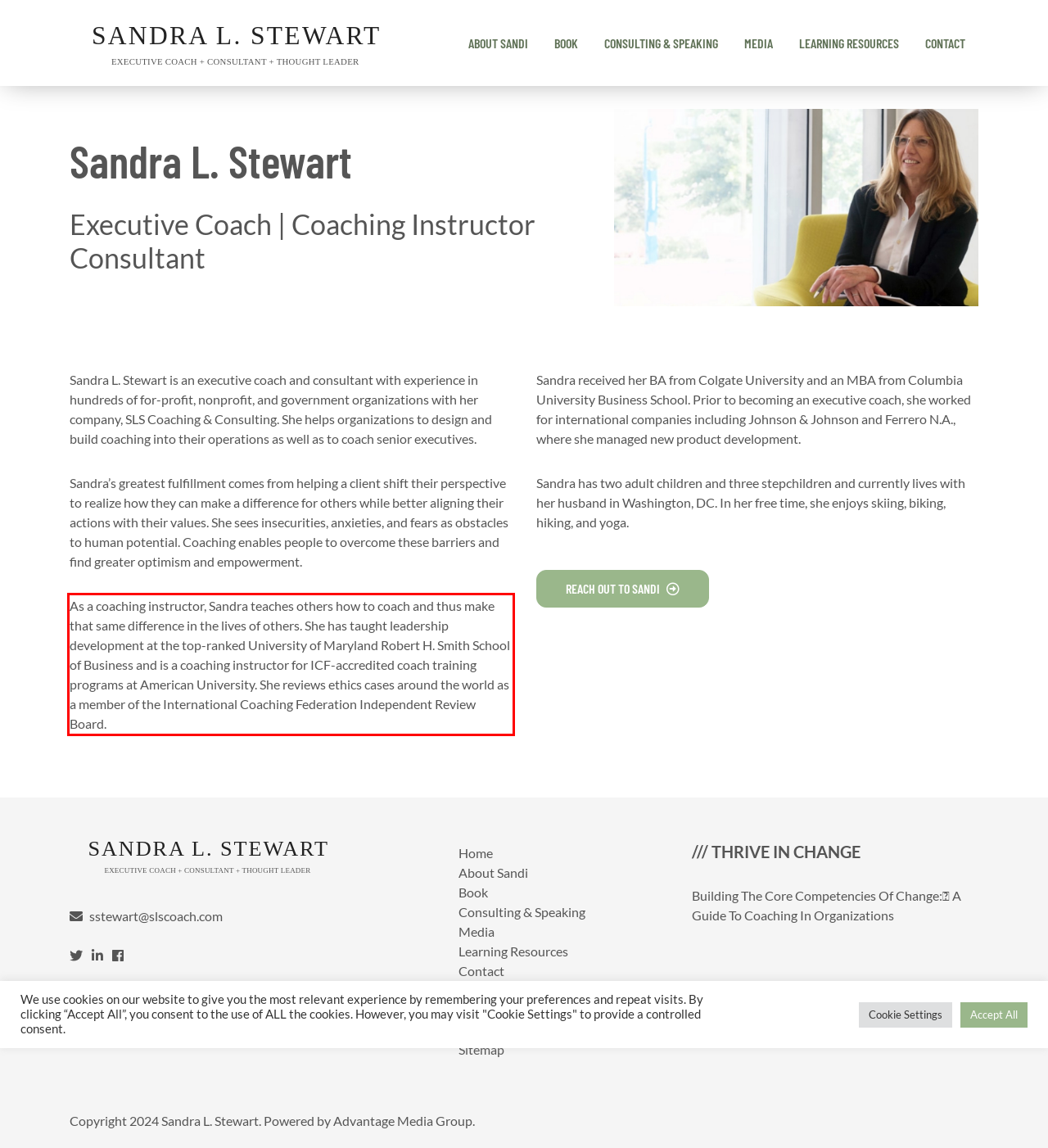With the given screenshot of a webpage, locate the red rectangle bounding box and extract the text content using OCR.

As a coaching instructor, Sandra teaches others how to coach and thus make that same difference in the lives of others. She has taught leadership development at the top-ranked University of Maryland Robert H. Smith School of Business and is a coaching instructor for ICF-accredited coach training programs at American University. She reviews ethics cases around the world as a member of the International Coaching Federation Independent Review Board.